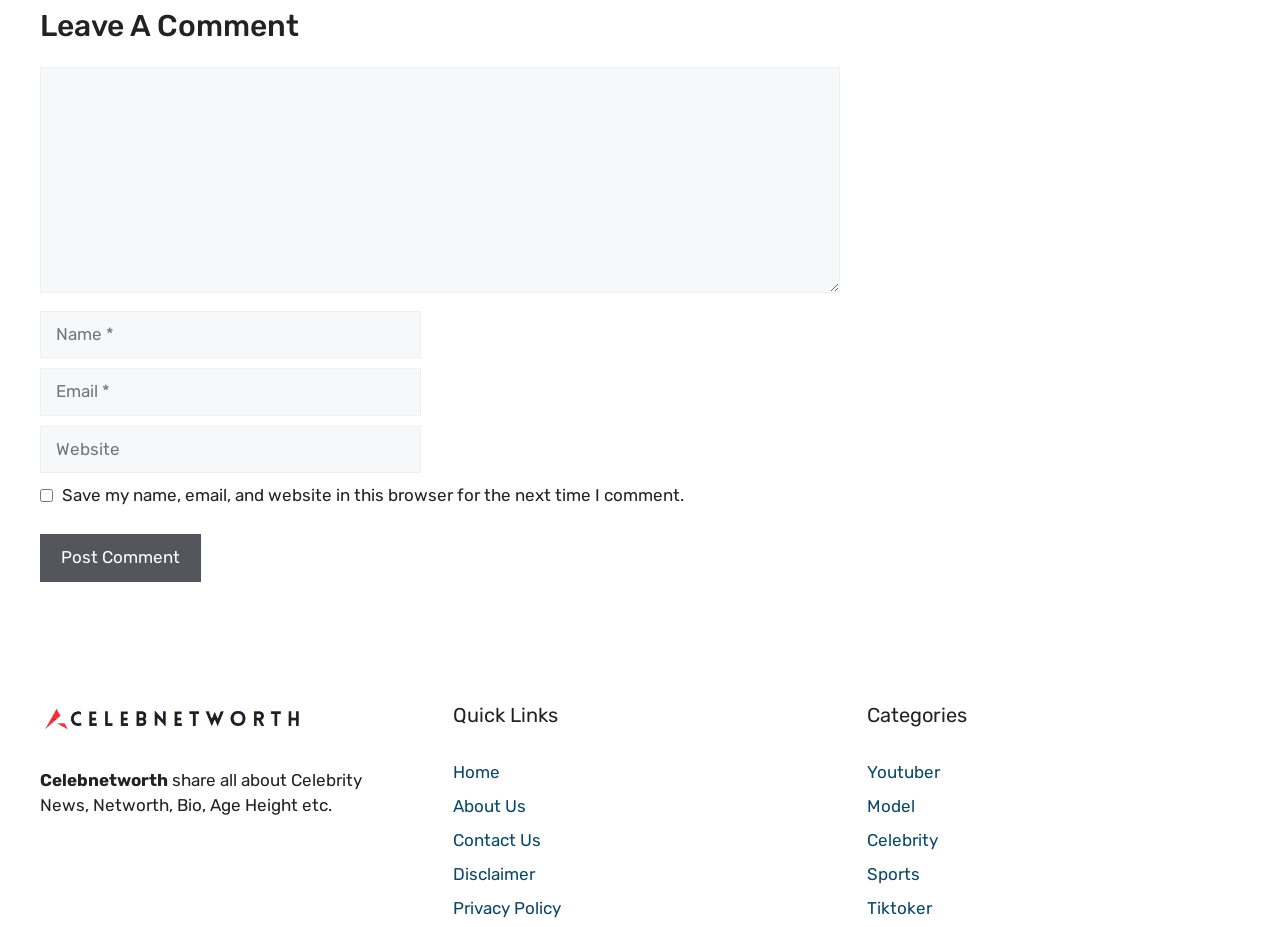What is the function of the 'Post Comment' button?
Answer the question with a detailed explanation, including all necessary information.

The 'Post Comment' button is located near the text box labeled 'Comment', which suggests that its function is to submit a comment. The presence of required text boxes for 'Name' and 'Email' nearby further supports this conclusion.